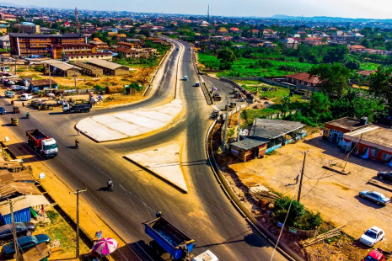Please answer the following question as detailed as possible based on the image: 
What type of settings can be seen along the roadside?

The caption describes the roadside as having 'a blend of urban and rural settings', indicating that both urban and rural environments can be seen along the roadside.